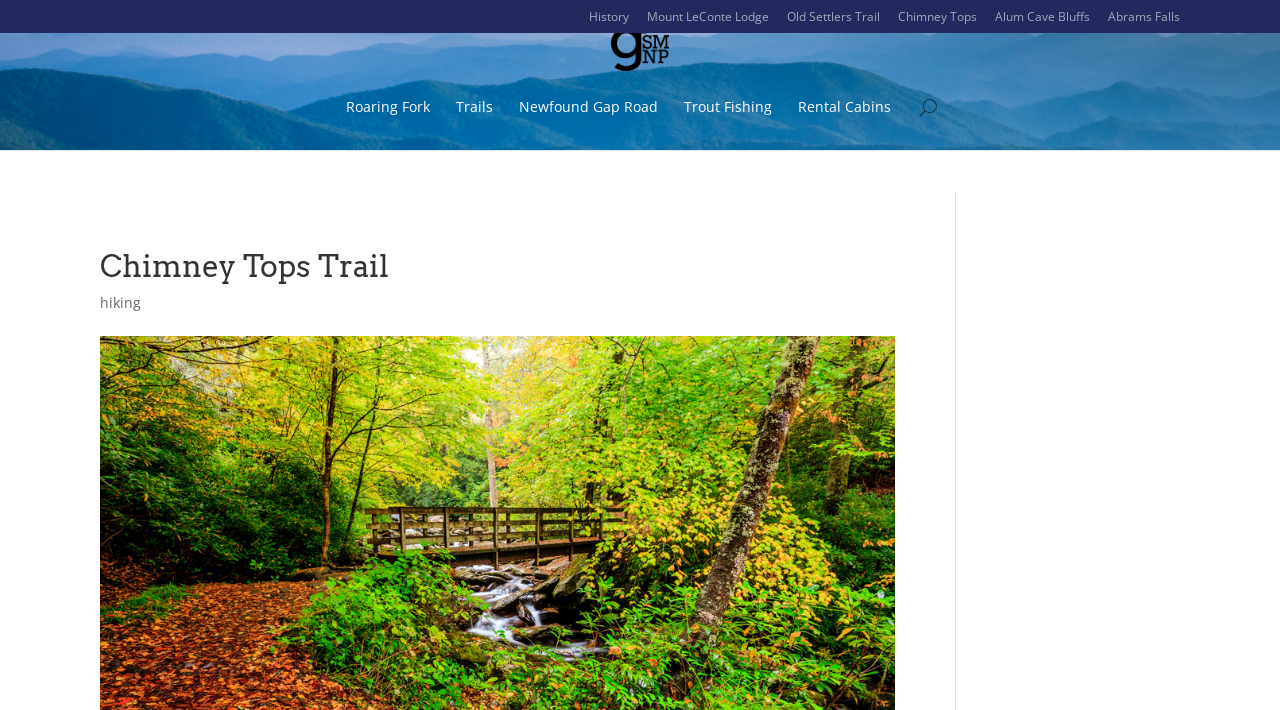Give a short answer using one word or phrase for the question:
What is the first trail link on the webpage?

History